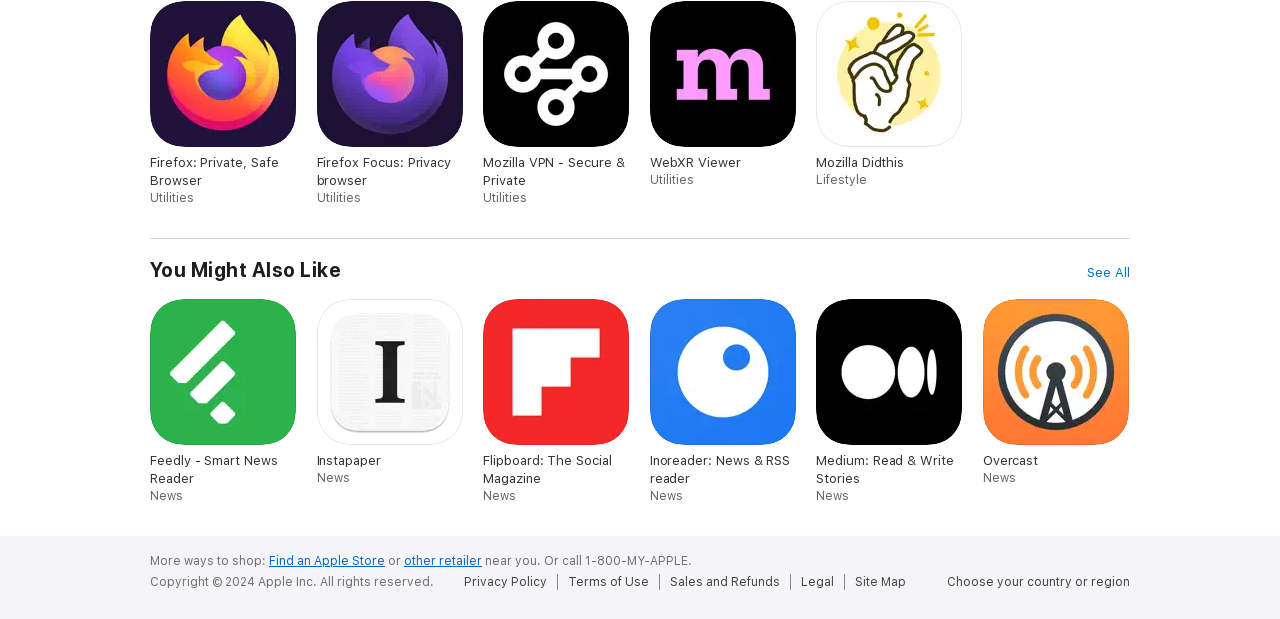Identify the bounding box coordinates for the region of the element that should be clicked to carry out the instruction: "Visit the 'Charters' page". The bounding box coordinates should be four float numbers between 0 and 1, i.e., [left, top, right, bottom].

None